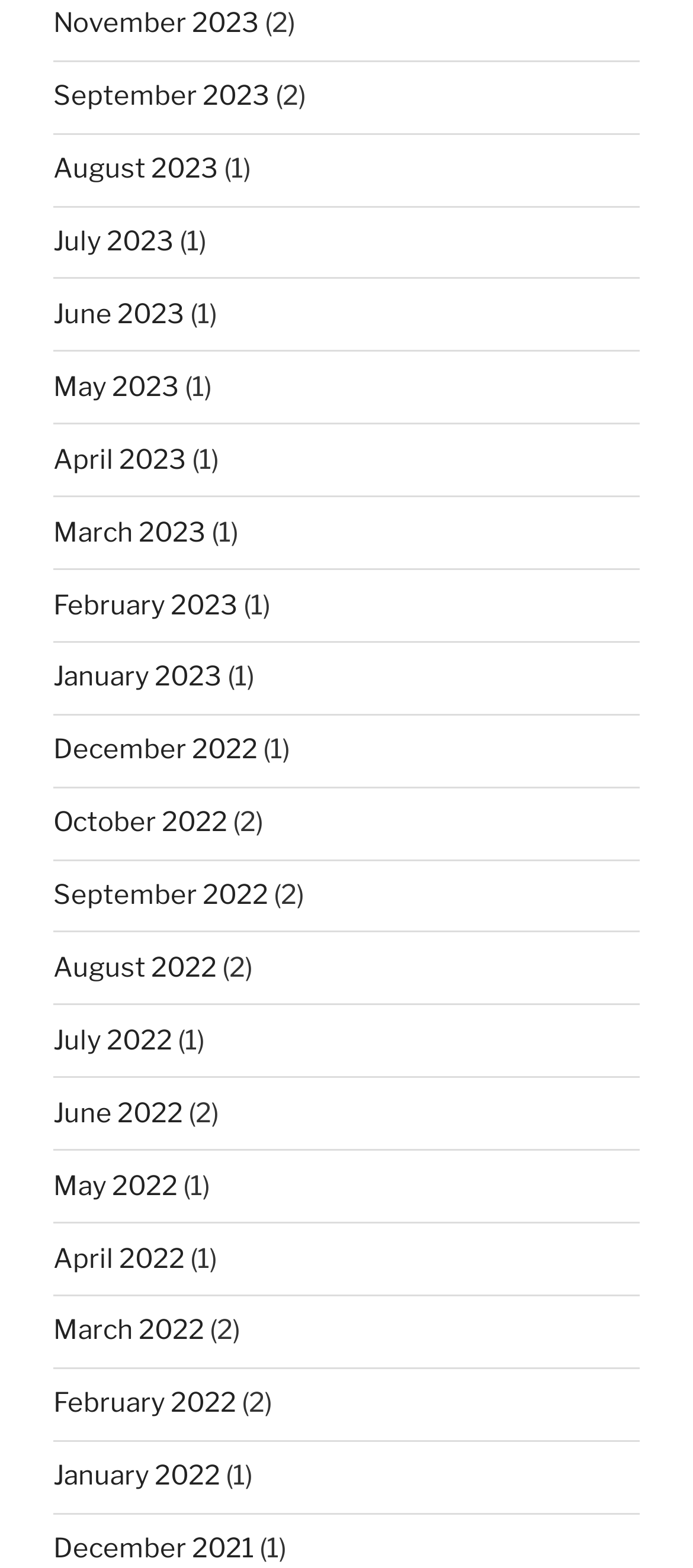Bounding box coordinates are specified in the format (top-left x, top-left y, bottom-right x, bottom-right y). All values are floating point numbers bounded between 0 and 1. Please provide the bounding box coordinate of the region this sentence describes: October 2022

[0.077, 0.514, 0.328, 0.535]